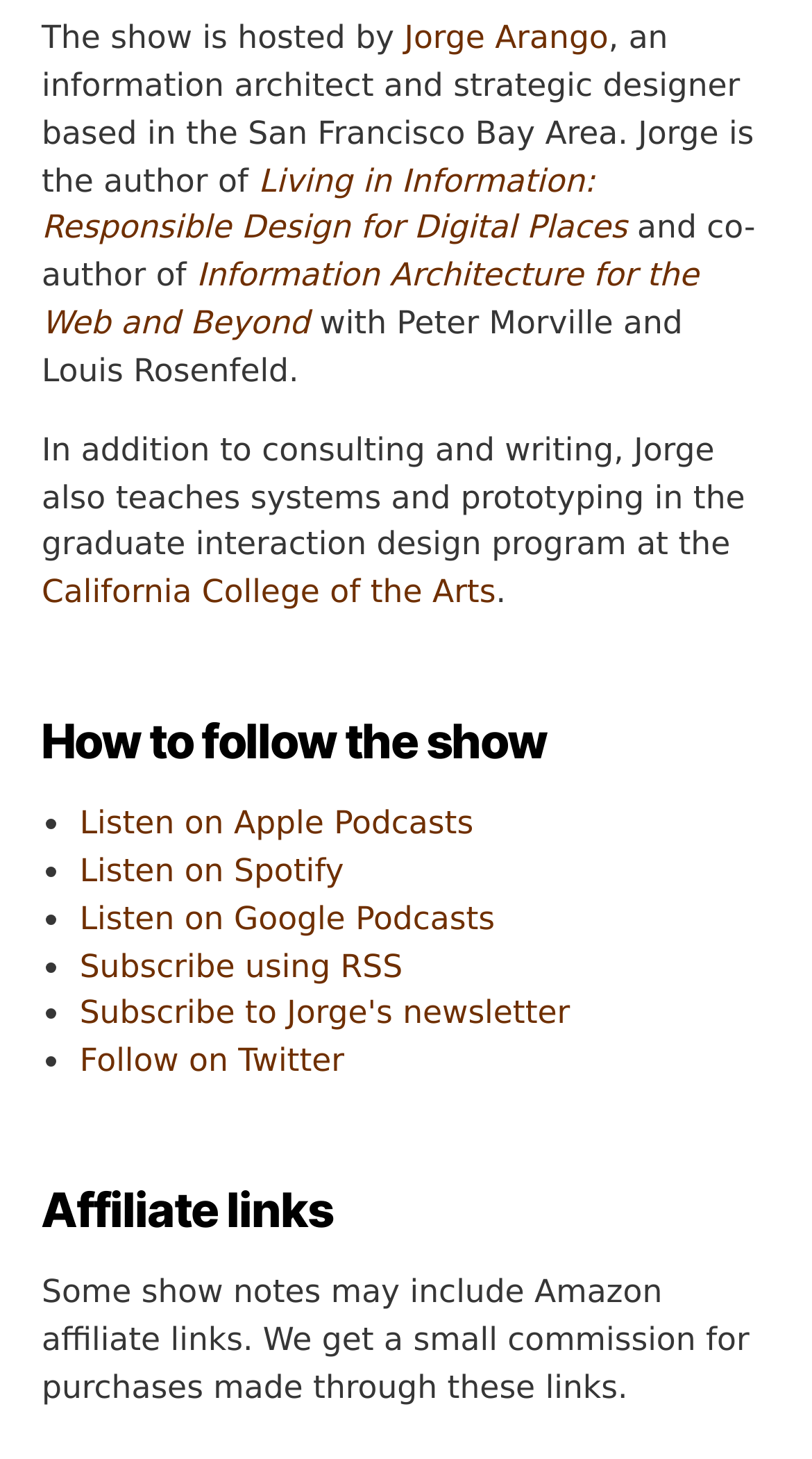Find the bounding box coordinates of the clickable area required to complete the following action: "Read Living in Information: Responsible Design for Digital Places".

[0.051, 0.111, 0.772, 0.169]